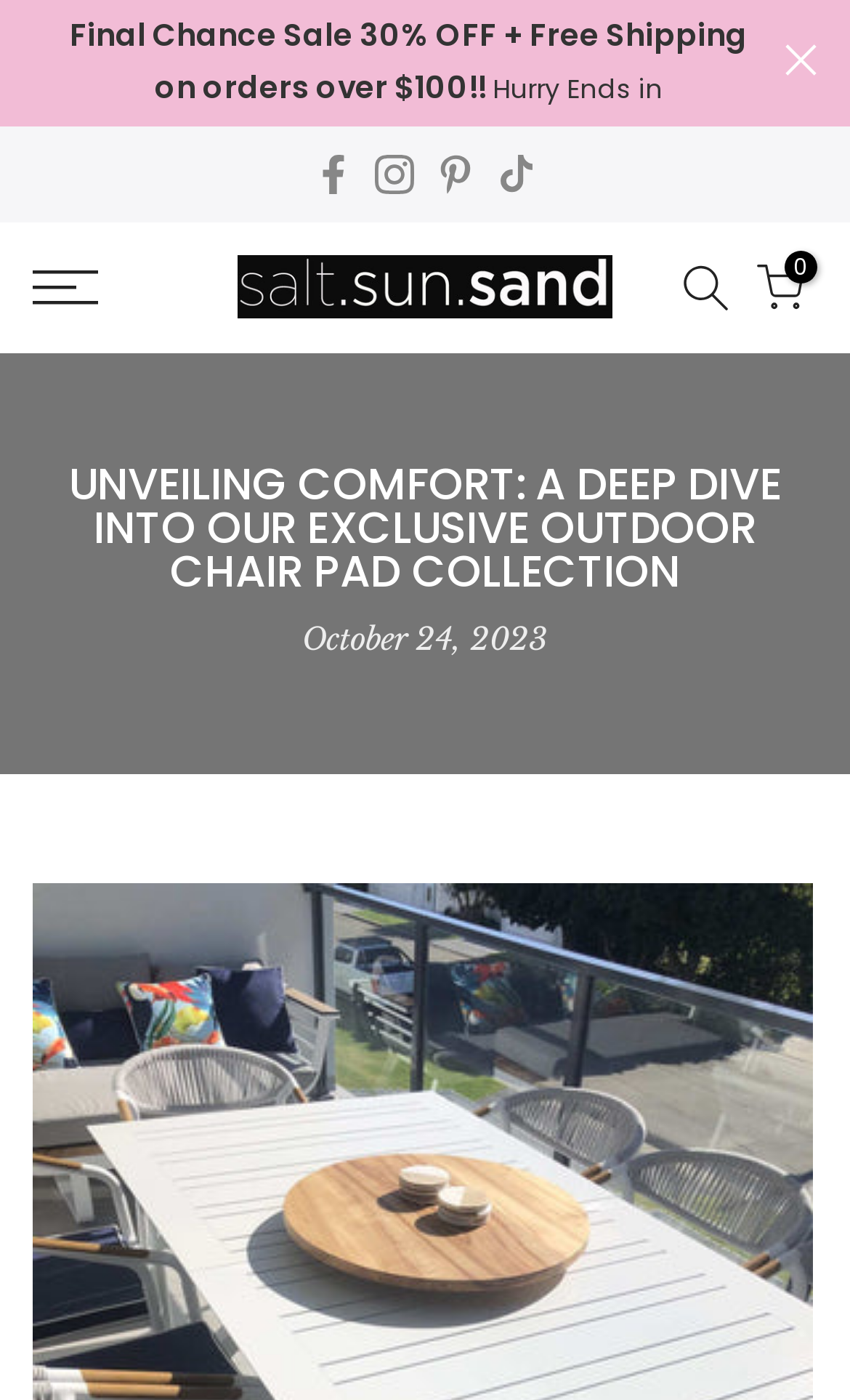Determine the coordinates of the bounding box that should be clicked to complete the instruction: "Read the blog post". The coordinates should be represented by four float numbers between 0 and 1: [left, top, right, bottom].

[0.038, 0.33, 0.962, 0.423]